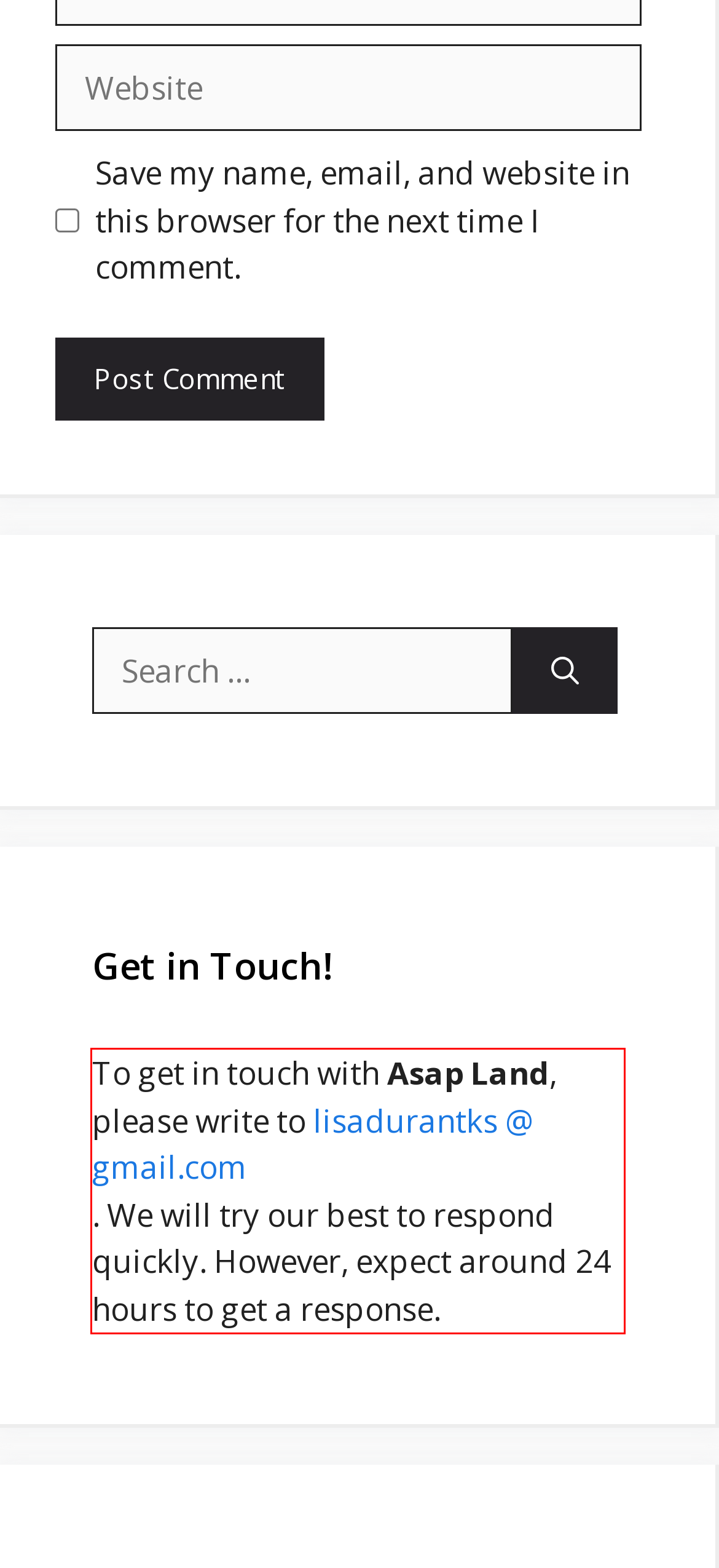Inspect the webpage screenshot that has a red bounding box and use OCR technology to read and display the text inside the red bounding box.

To get in touch with Asap Land, please write to lisadurantks @ gmail.com . We will try our best to respond quickly. However, expect around 24 hours to get a response.